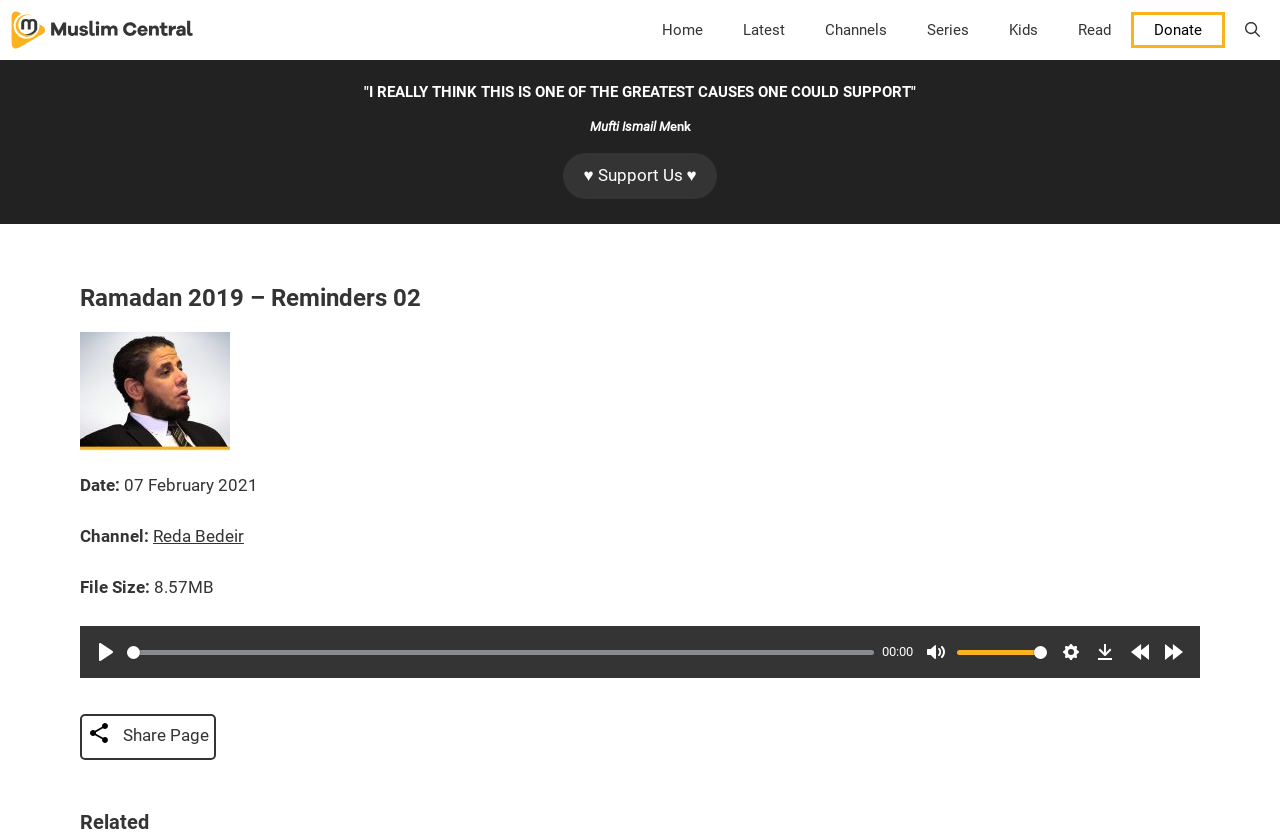Find the bounding box coordinates of the clickable area required to complete the following action: "Click on the 'Scholarship' category".

None